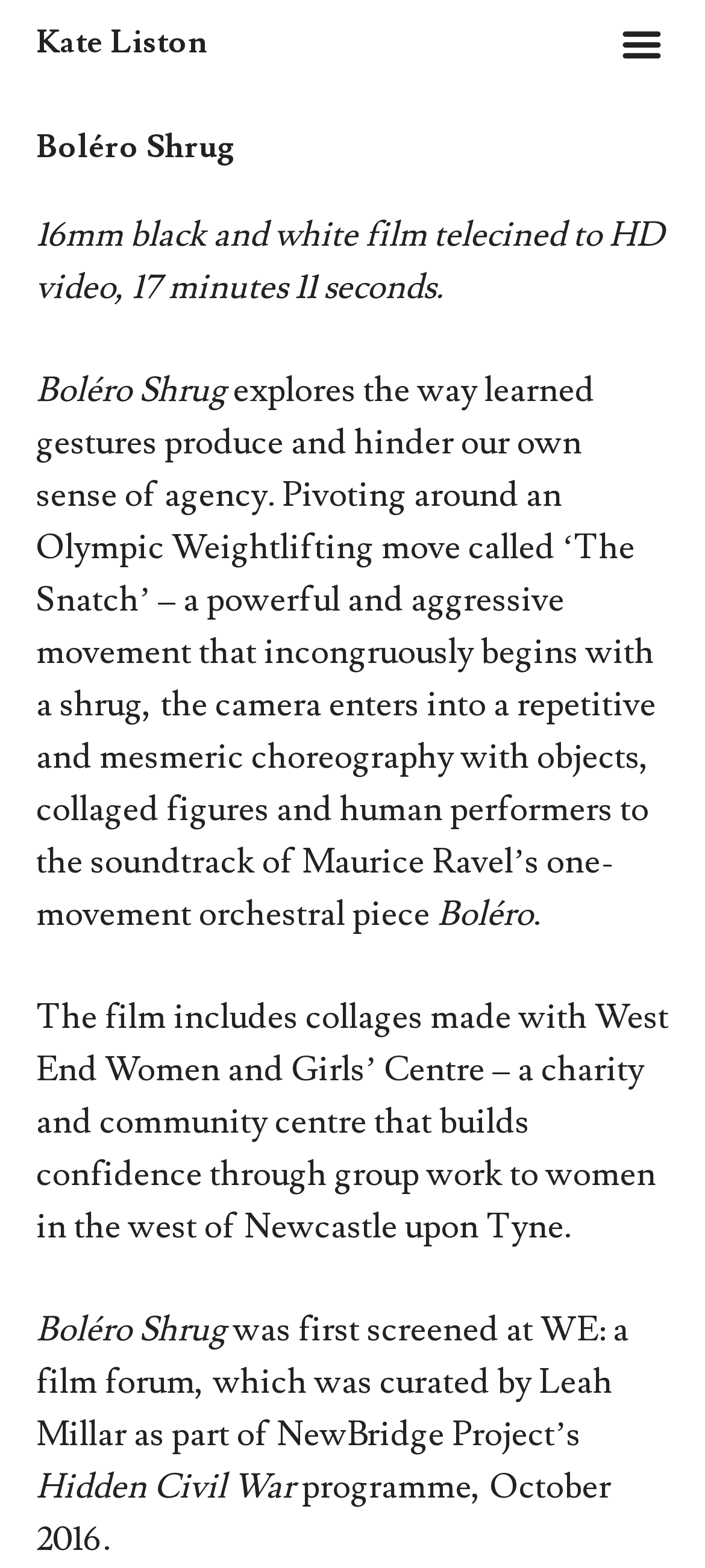Use a single word or phrase to answer the following:
What is the name of the orchestral piece mentioned in the text?

Boléro